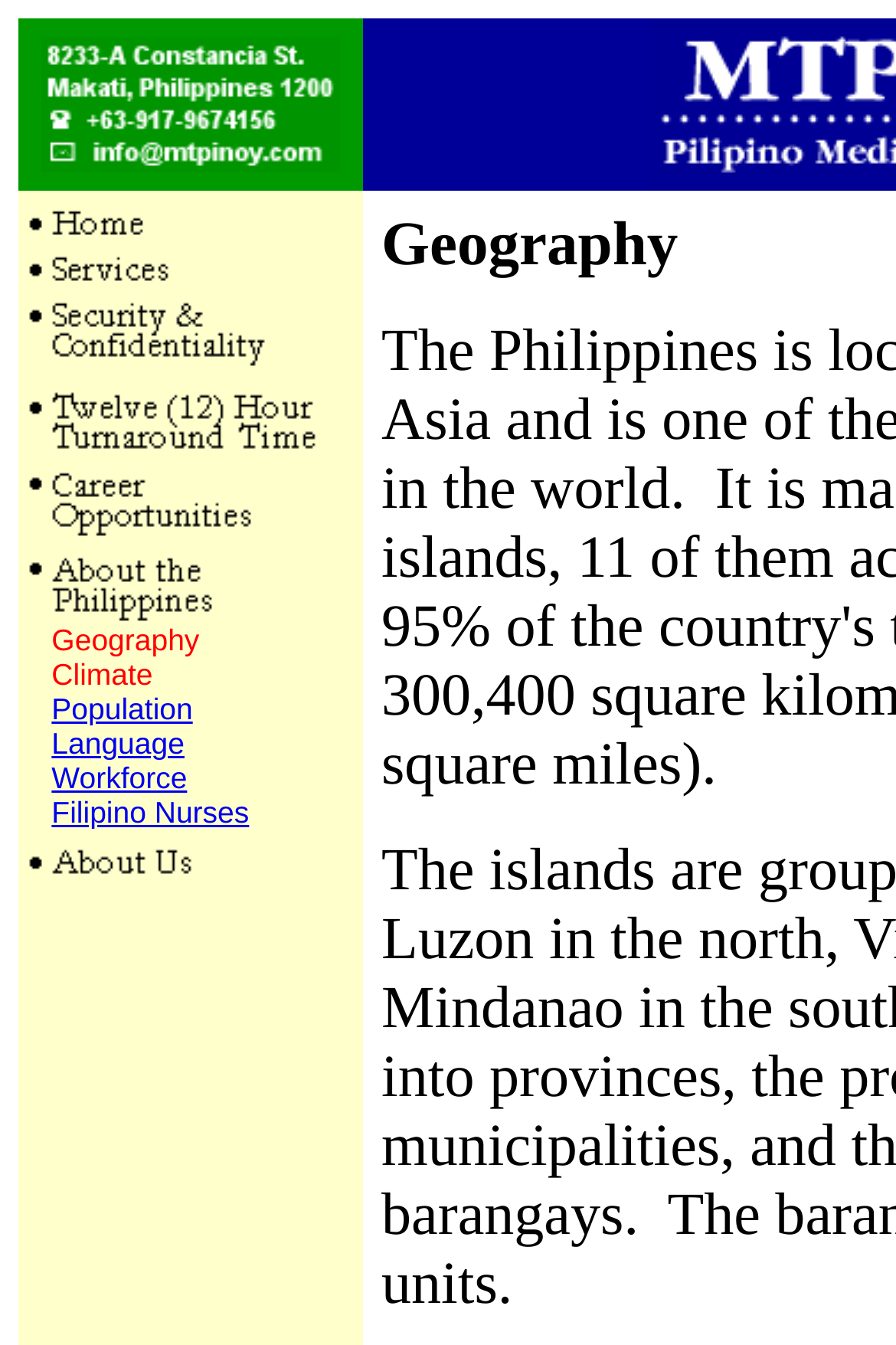Could you indicate the bounding box coordinates of the region to click in order to complete this instruction: "Explore Career Opportunities".

[0.021, 0.378, 0.364, 0.407]